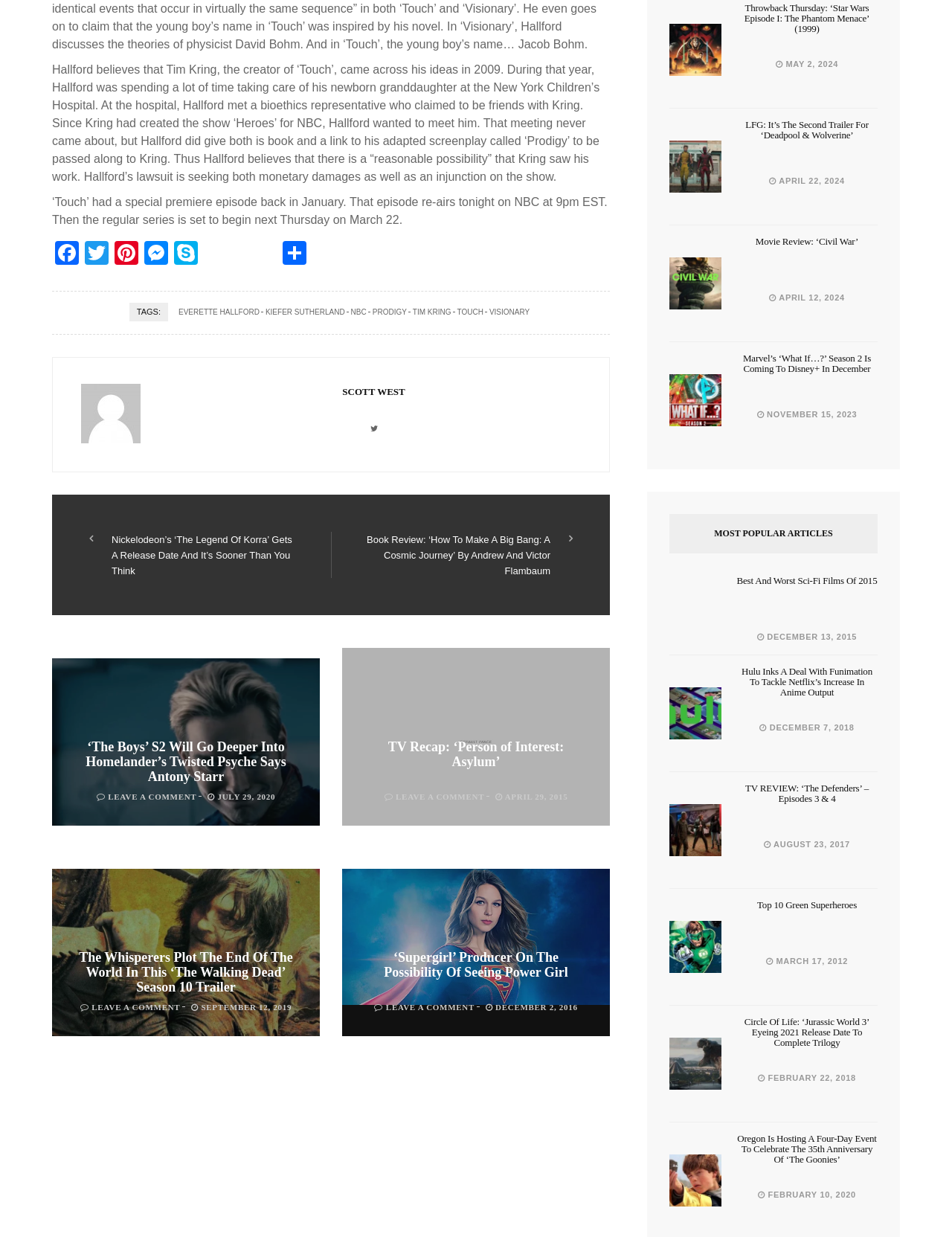Please predict the bounding box coordinates (top-left x, top-left y, bottom-right x, bottom-right y) for the UI element in the screenshot that fits the description: Touch

[0.478, 0.226, 0.51, 0.238]